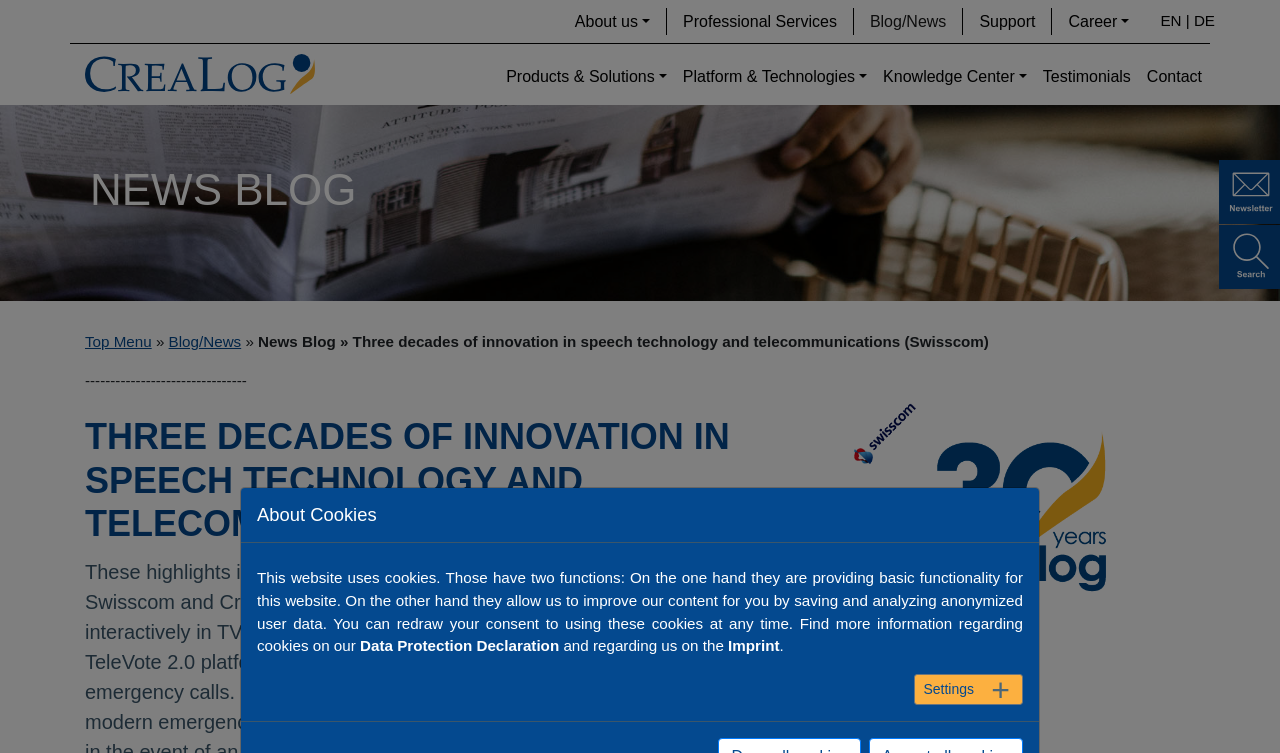Determine the bounding box coordinates for the clickable element required to fulfill the instruction: "Read the 'NEWS BLOG' section". Provide the coordinates as four float numbers between 0 and 1, i.e., [left, top, right, bottom].

[0.07, 0.217, 0.279, 0.287]